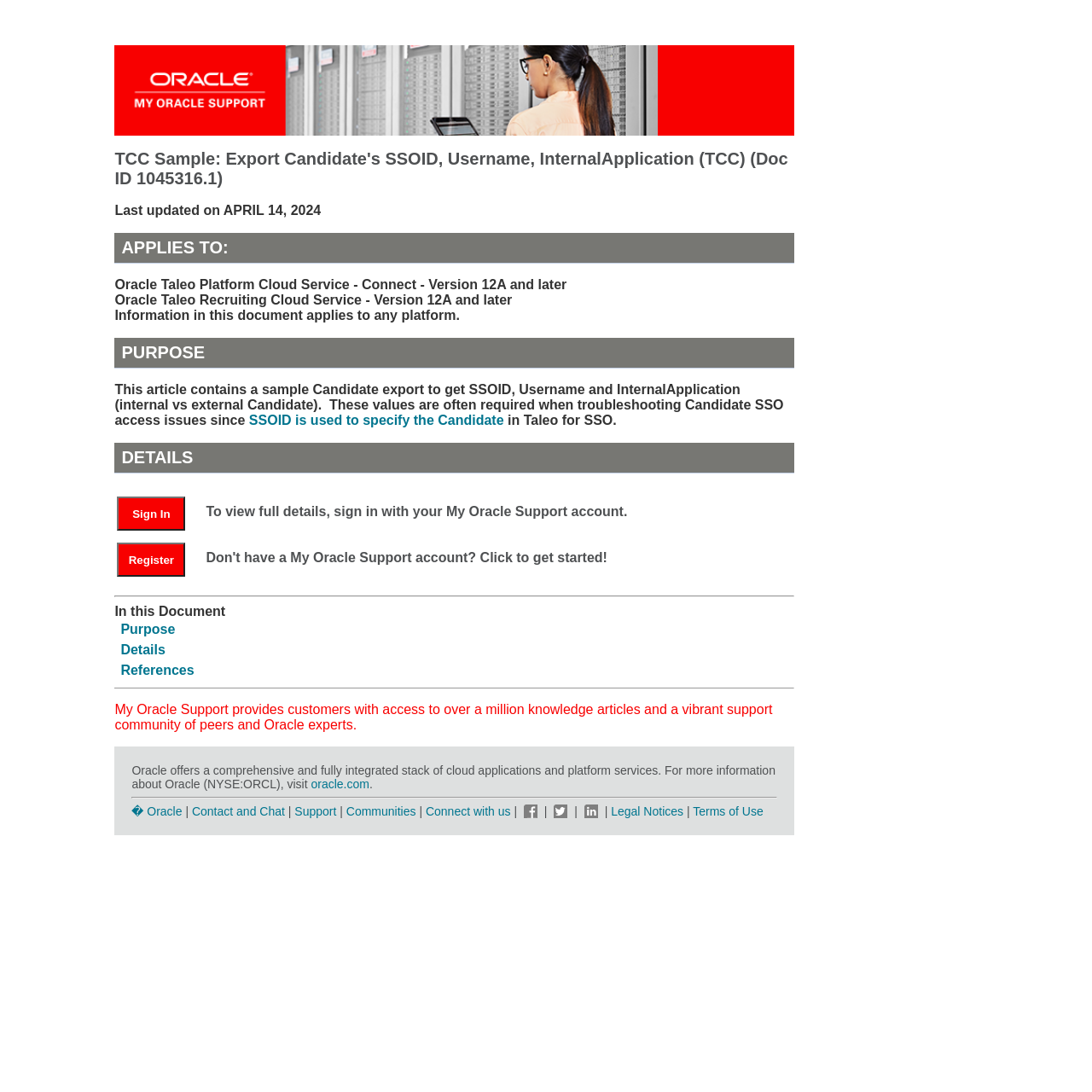Specify the bounding box coordinates of the element's area that should be clicked to execute the given instruction: "Get details about the candidate export". The coordinates should be four float numbers between 0 and 1, i.e., [left, top, right, bottom].

[0.11, 0.588, 0.151, 0.601]